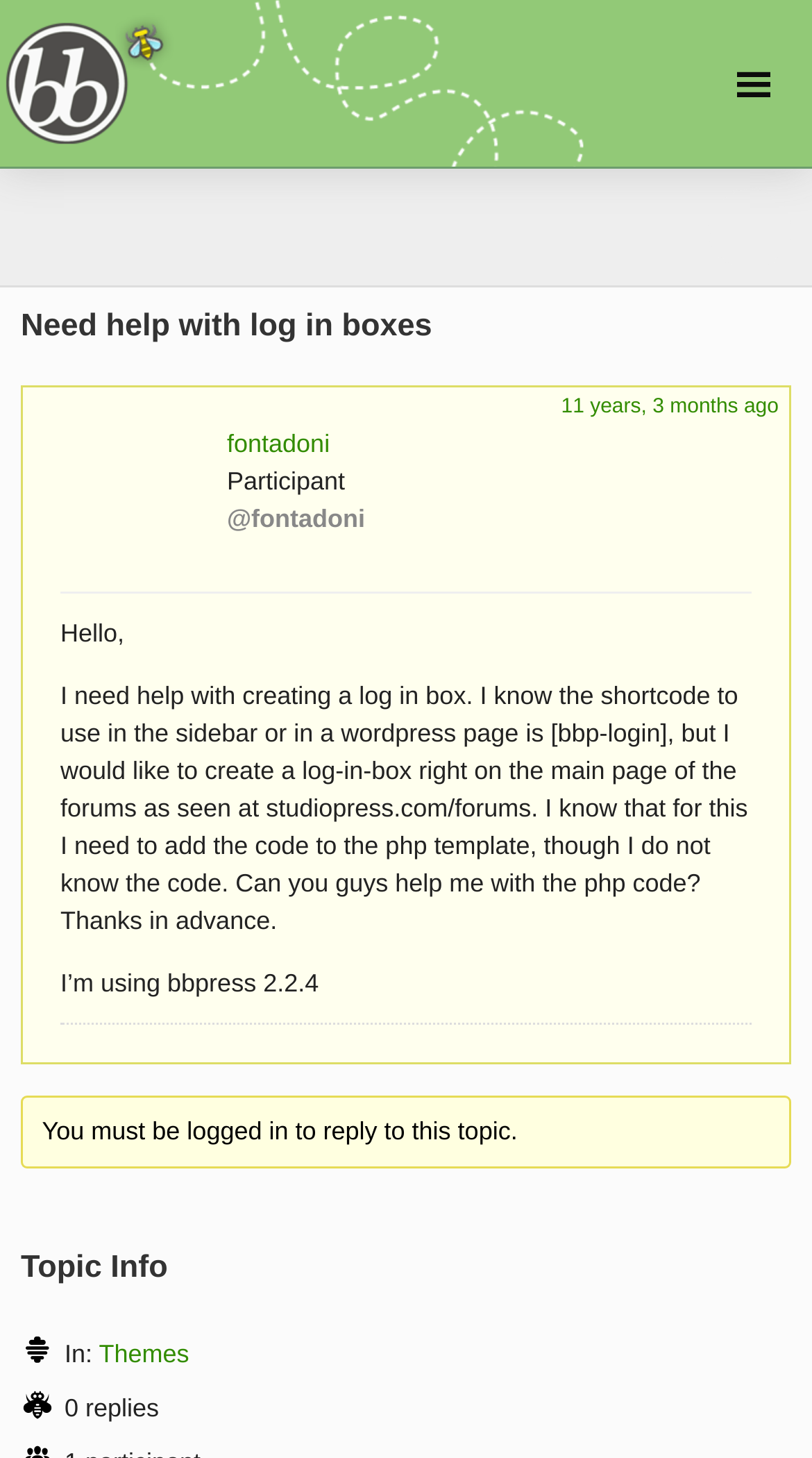How many replies are there to this topic?
Give a thorough and detailed response to the question.

I looked at the 'Topic Info' section and found the text '0 replies', which indicates that there are no replies to this topic.